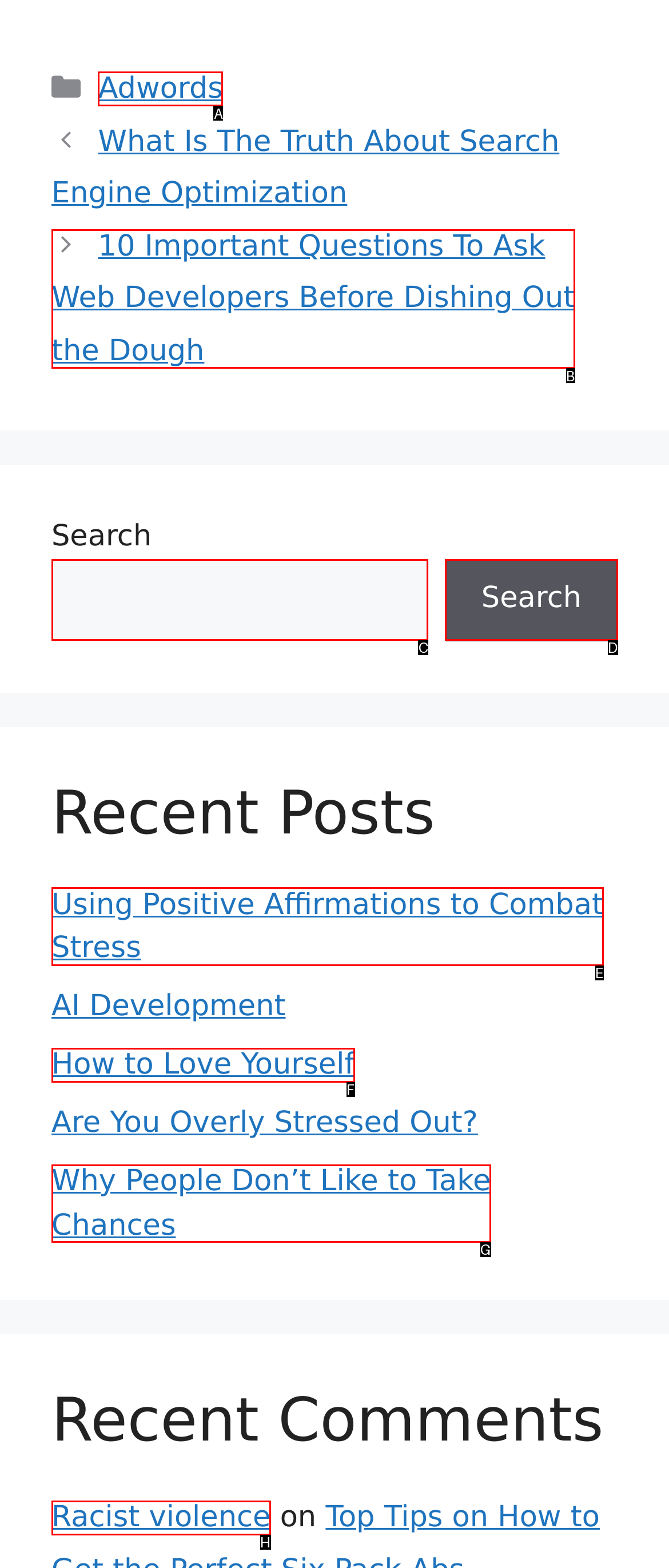Determine which option aligns with the description: Sign in. Provide the letter of the chosen option directly.

None